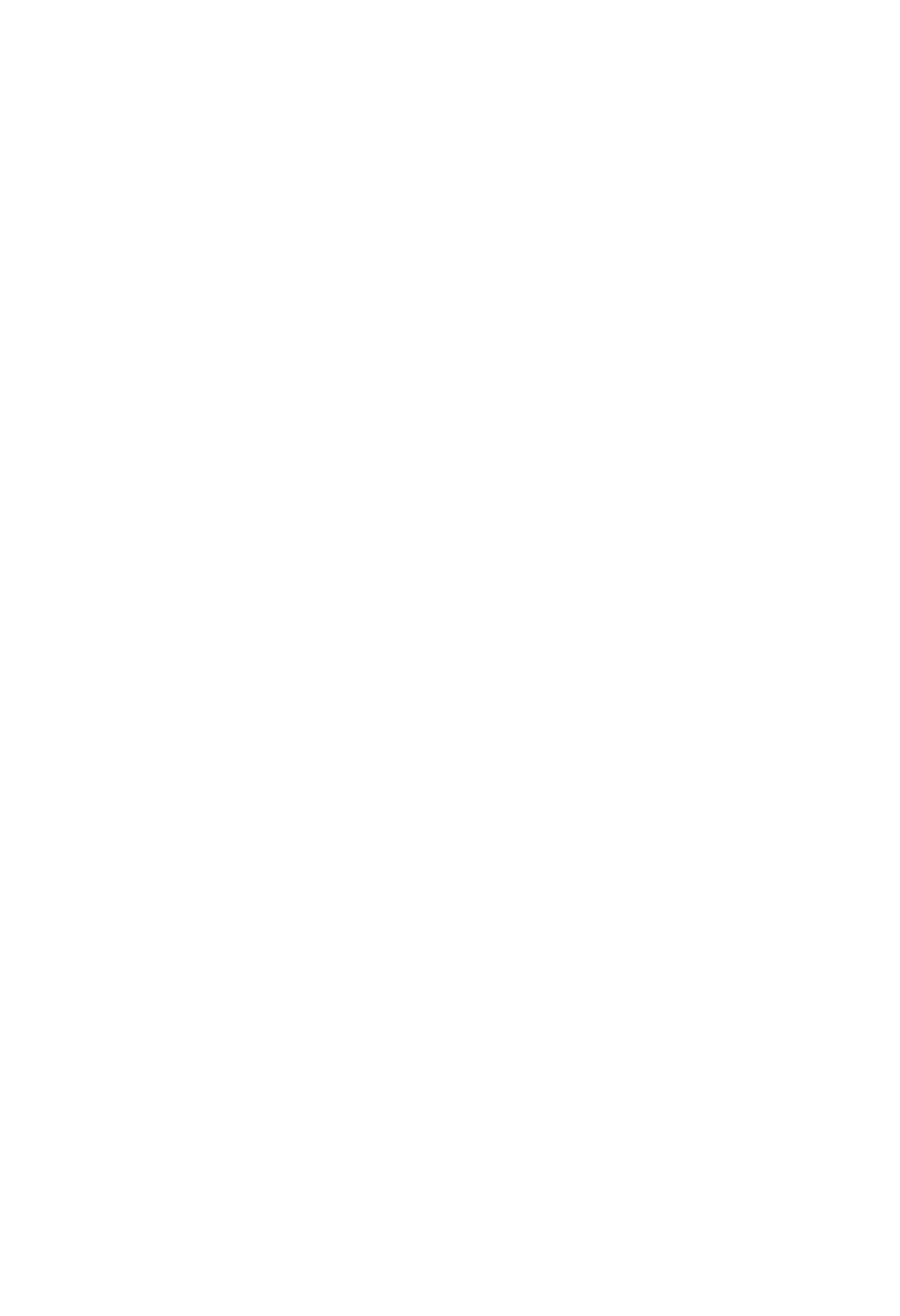Could you highlight the region that needs to be clicked to execute the instruction: "search with the search button"?

[0.653, 0.058, 0.897, 0.169]